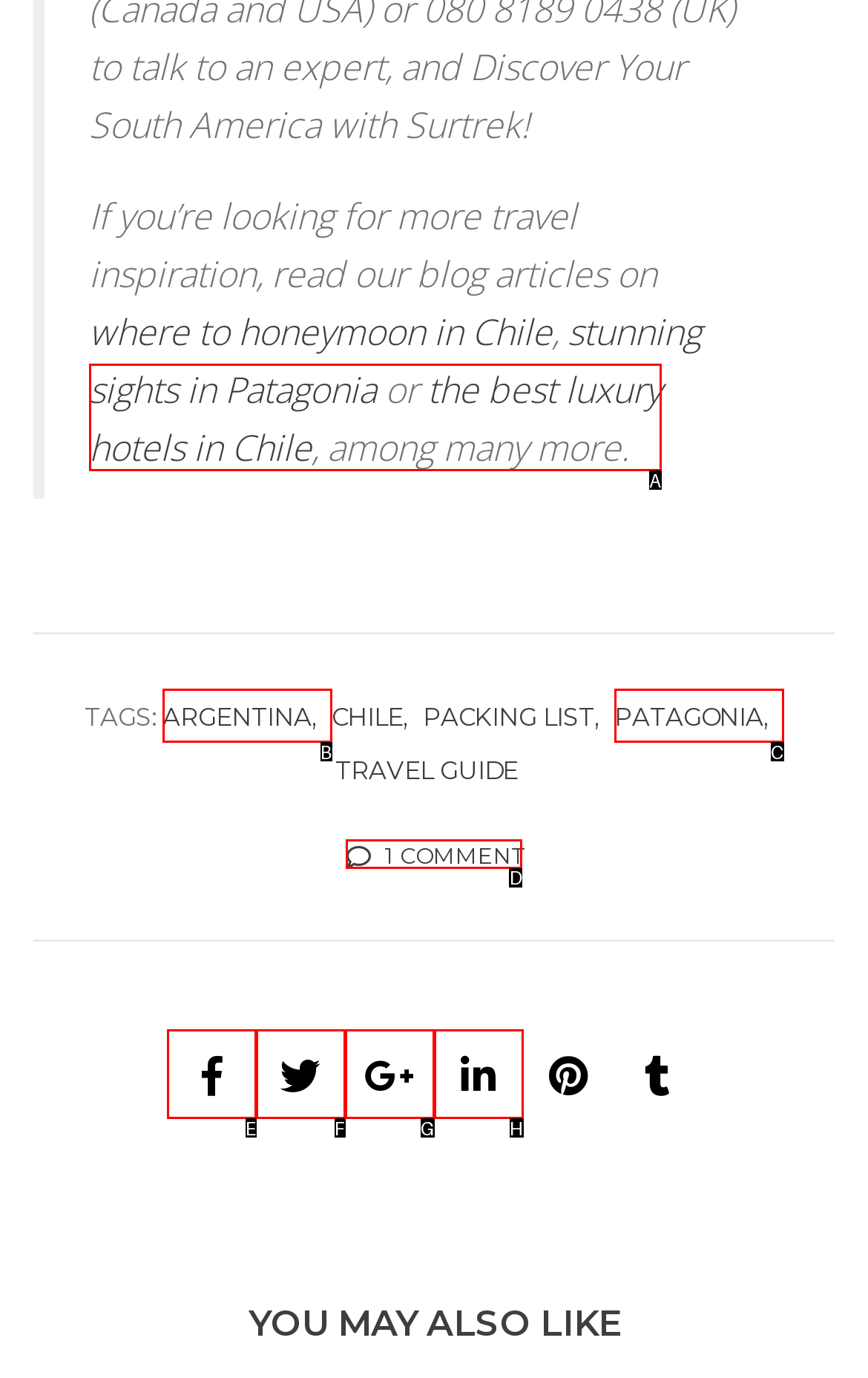Select the letter of the UI element that best matches: 1 Comment
Answer with the letter of the correct option directly.

D